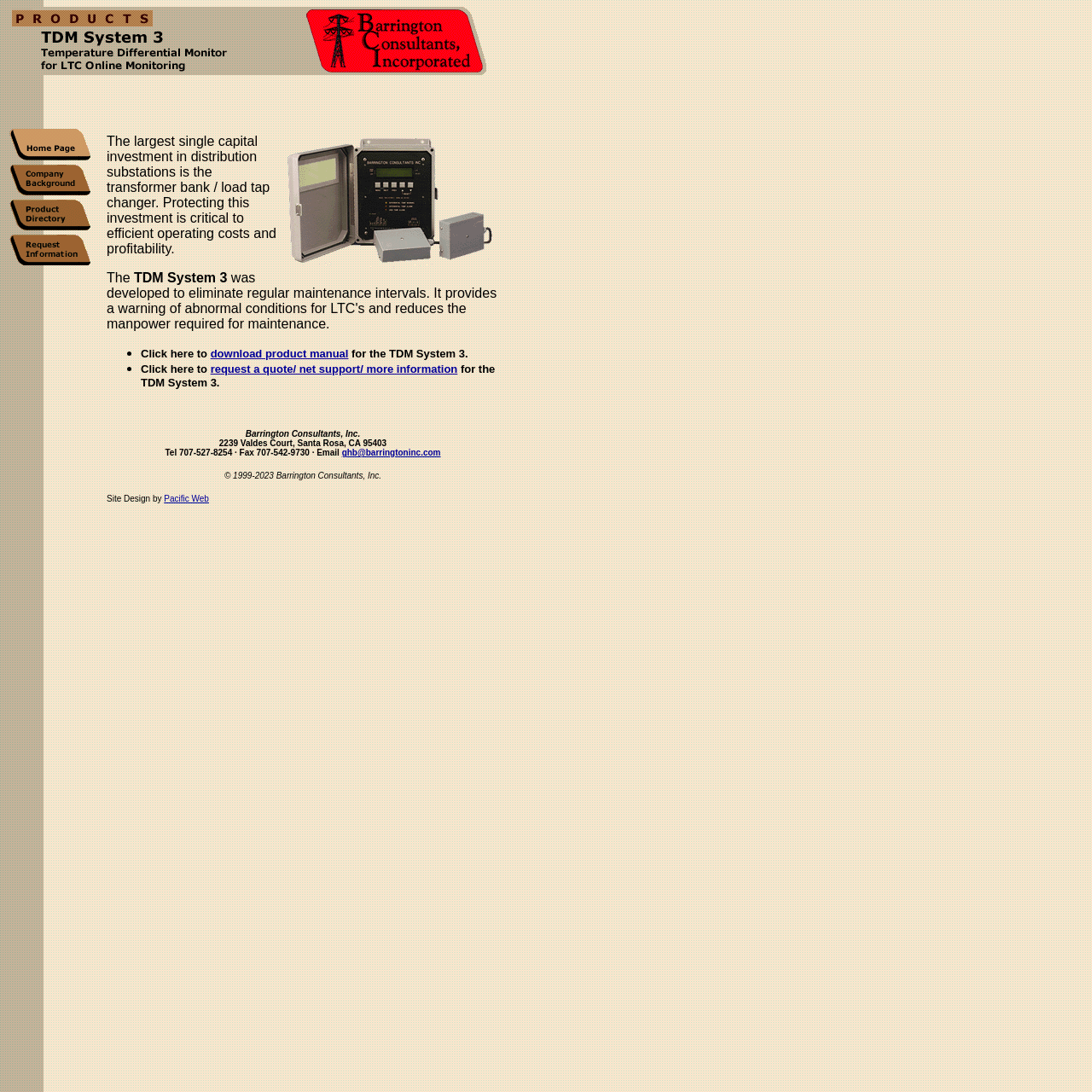What is the main product of Barrington Consultants, Inc.?
Respond with a short answer, either a single word or a phrase, based on the image.

TDM System 3